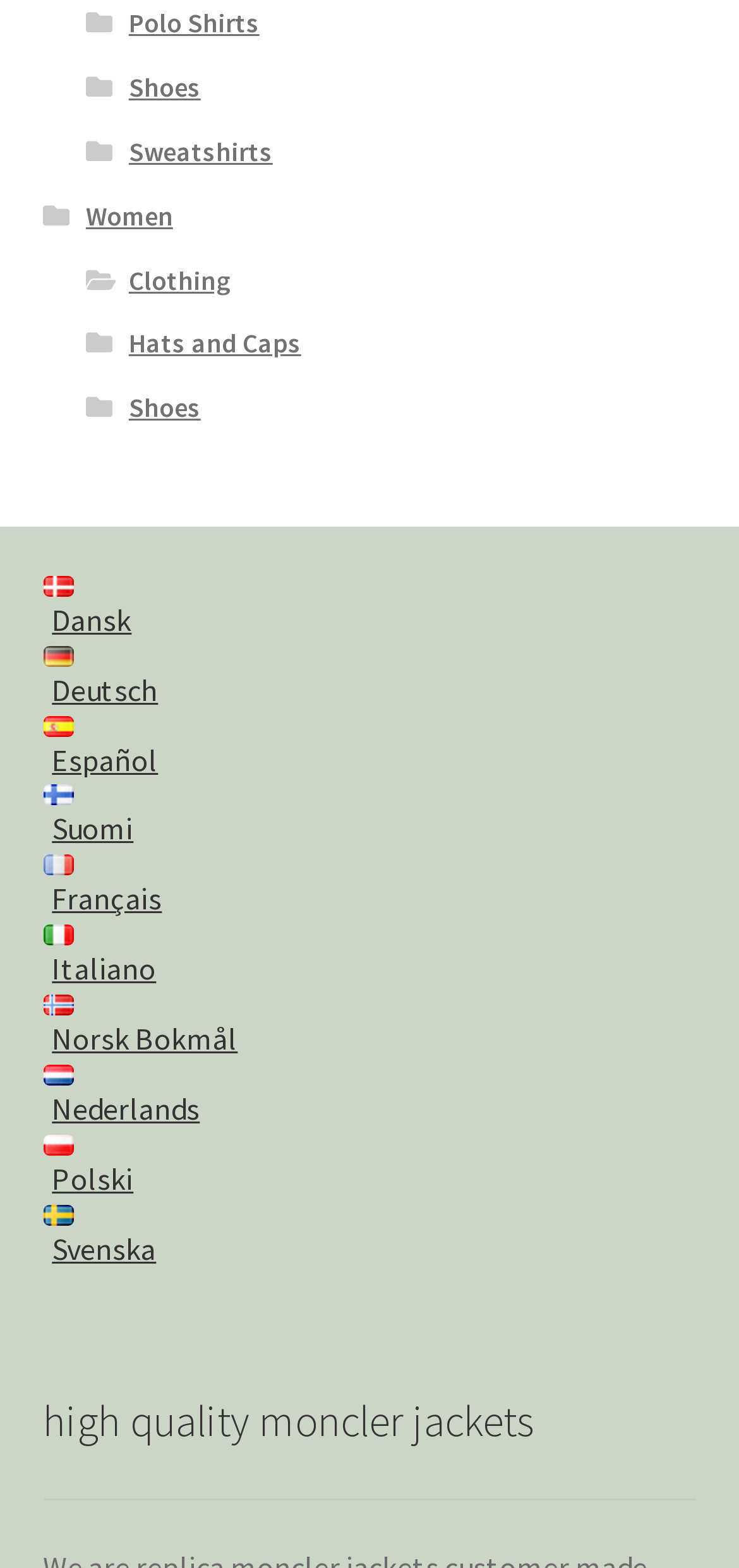Please provide the bounding box coordinates for the element that needs to be clicked to perform the following instruction: "Click on Polo Shirts". The coordinates should be given as four float numbers between 0 and 1, i.e., [left, top, right, bottom].

[0.174, 0.004, 0.351, 0.026]